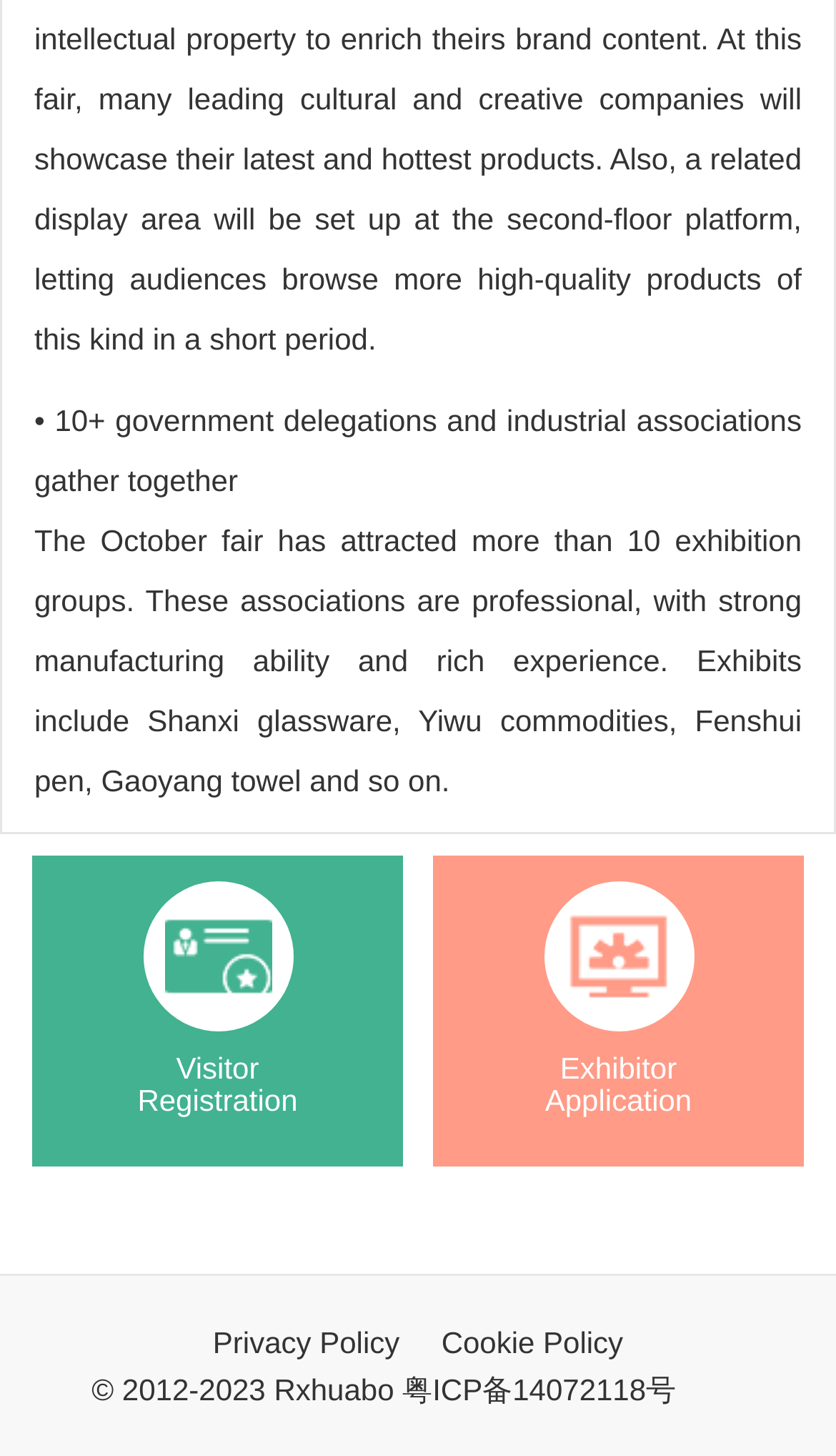Provide a brief response to the question using a single word or phrase: 
What is the purpose of the October fair?

Exhibition